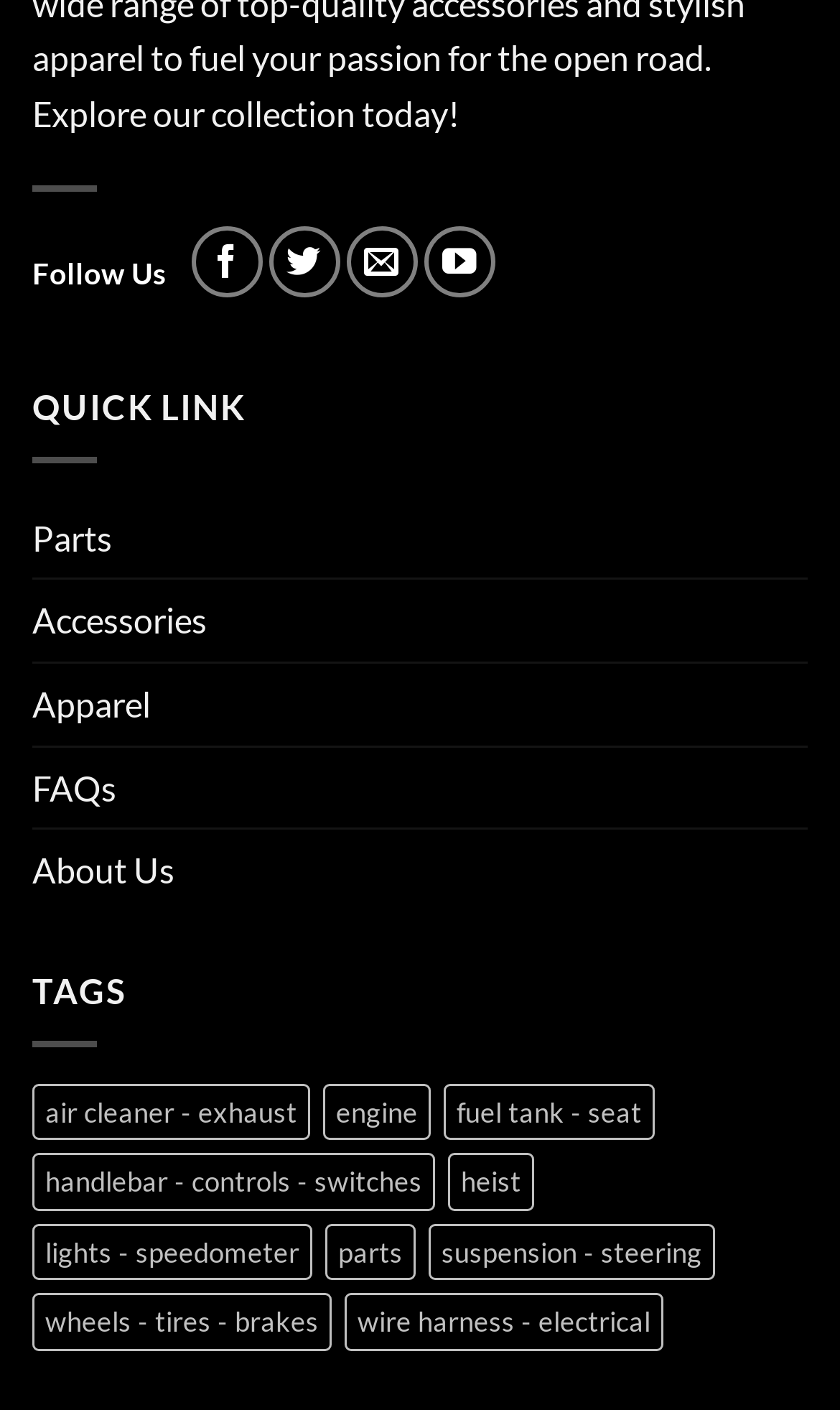Highlight the bounding box coordinates of the element that should be clicked to carry out the following instruction: "Learn about us". The coordinates must be given as four float numbers ranging from 0 to 1, i.e., [left, top, right, bottom].

[0.038, 0.589, 0.208, 0.646]